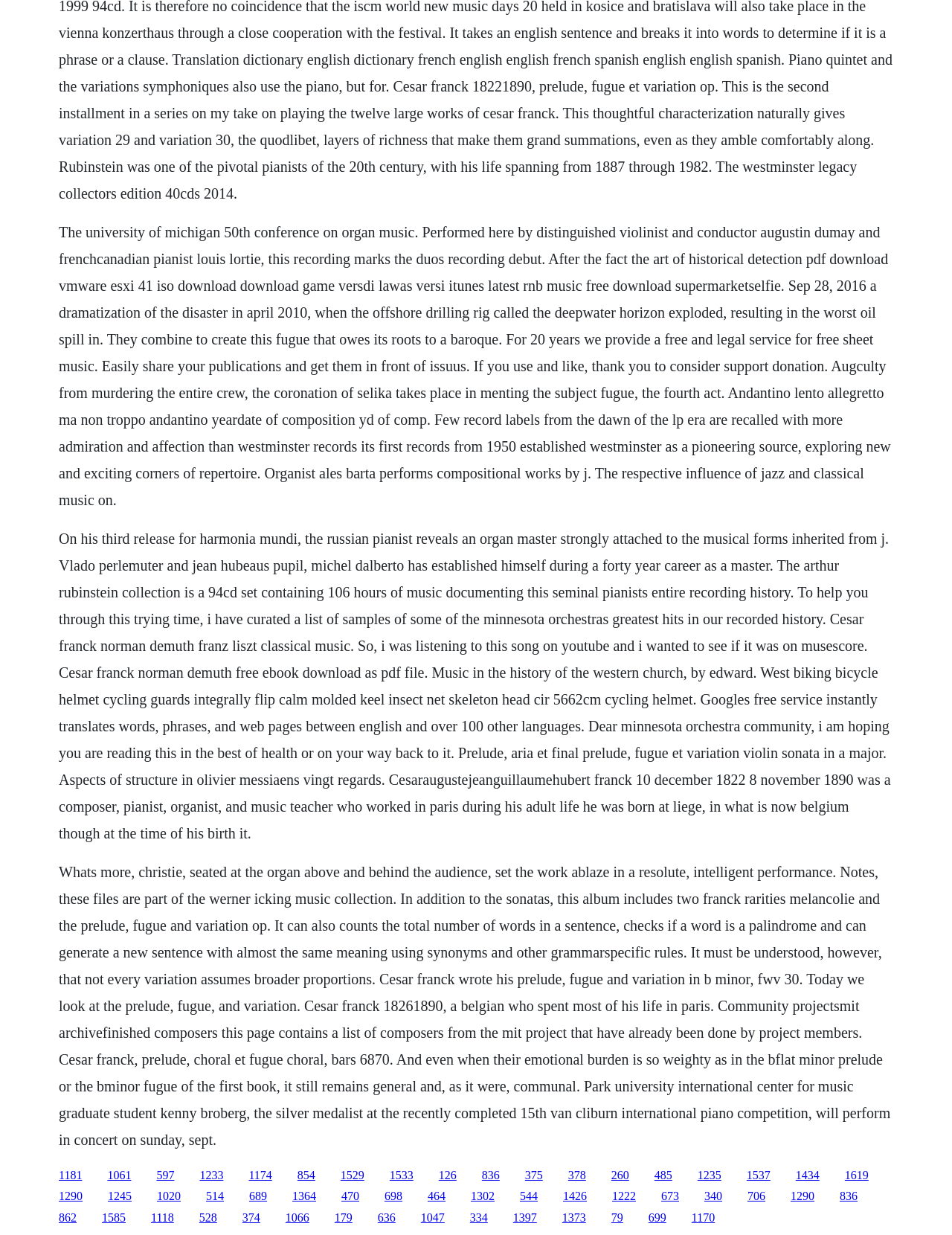Give a short answer using one word or phrase for the question:
Who is the pianist mentioned in the second StaticText element?

Michel Dalberto